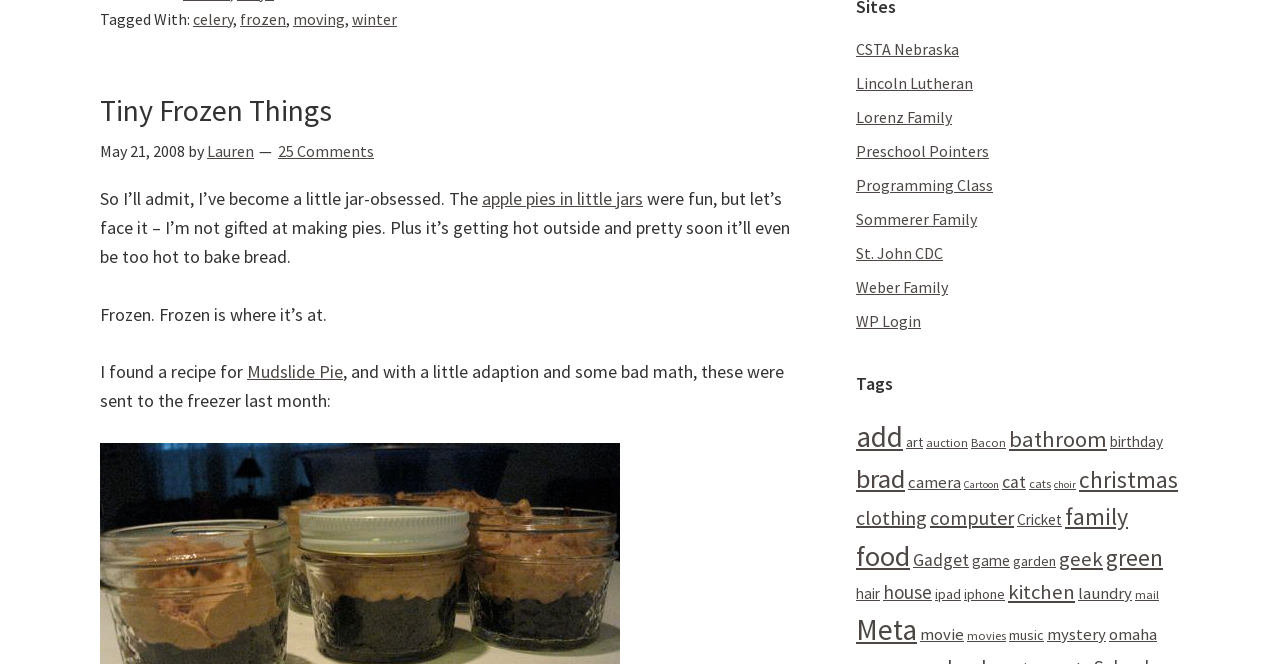What is the date of the blog post?
Look at the image and provide a short answer using one word or a phrase.

May 21, 2008